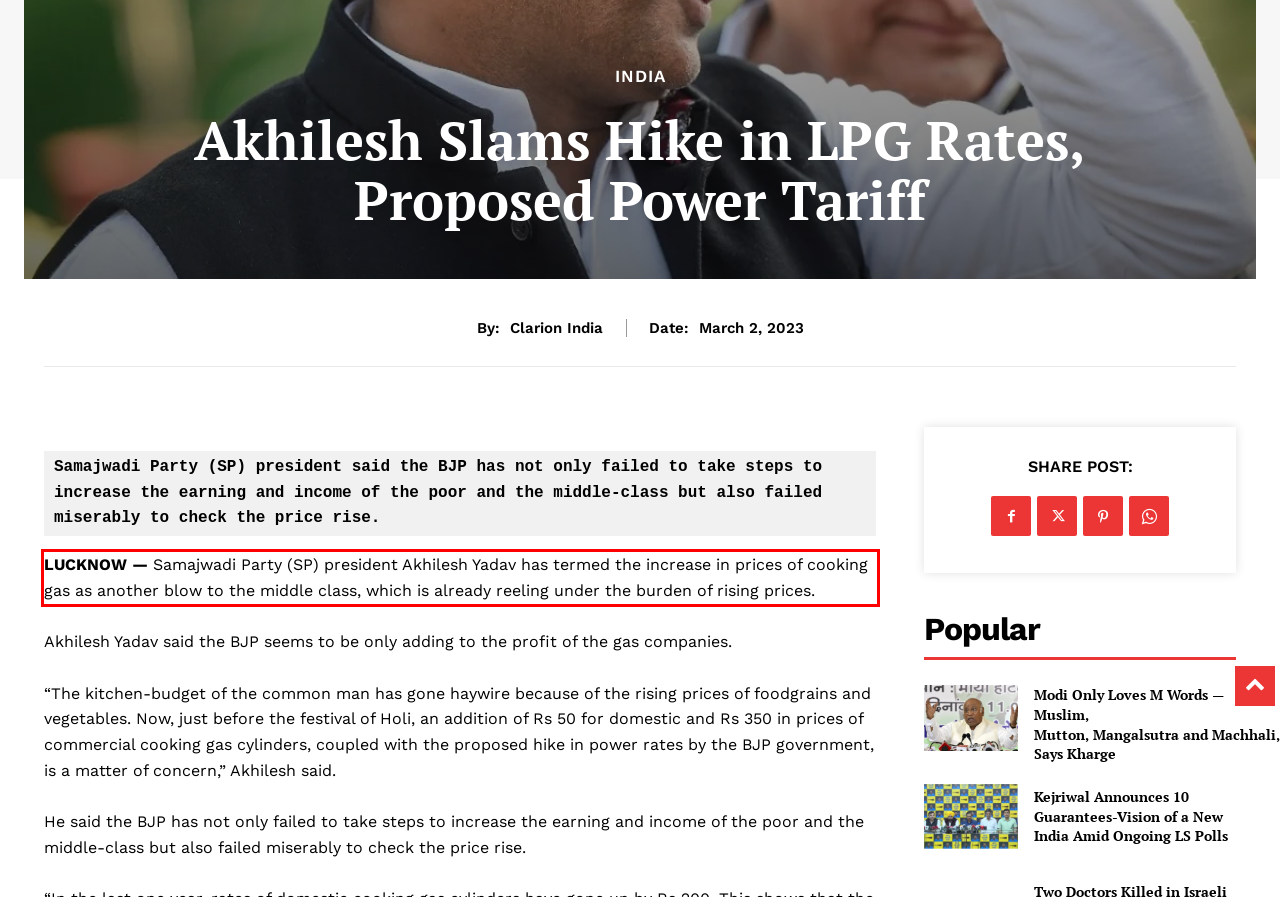You have a screenshot of a webpage, and there is a red bounding box around a UI element. Utilize OCR to extract the text within this red bounding box.

LUCKNOW — Samajwadi Party (SP) president Akhilesh Yadav has termed the increase in prices of cooking gas as another blow to the middle class, which is already reeling under the burden of rising prices.